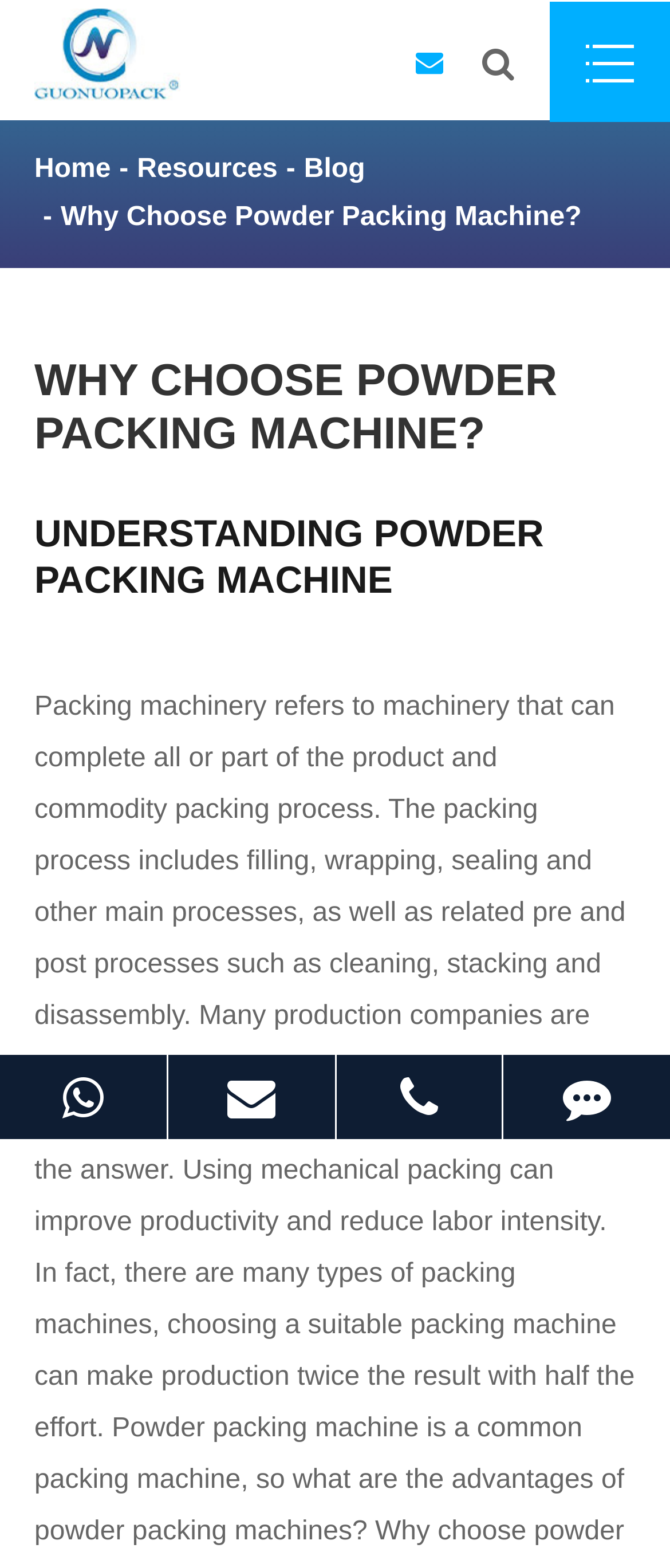How many headings are there?
Refer to the screenshot and respond with a concise word or phrase.

2